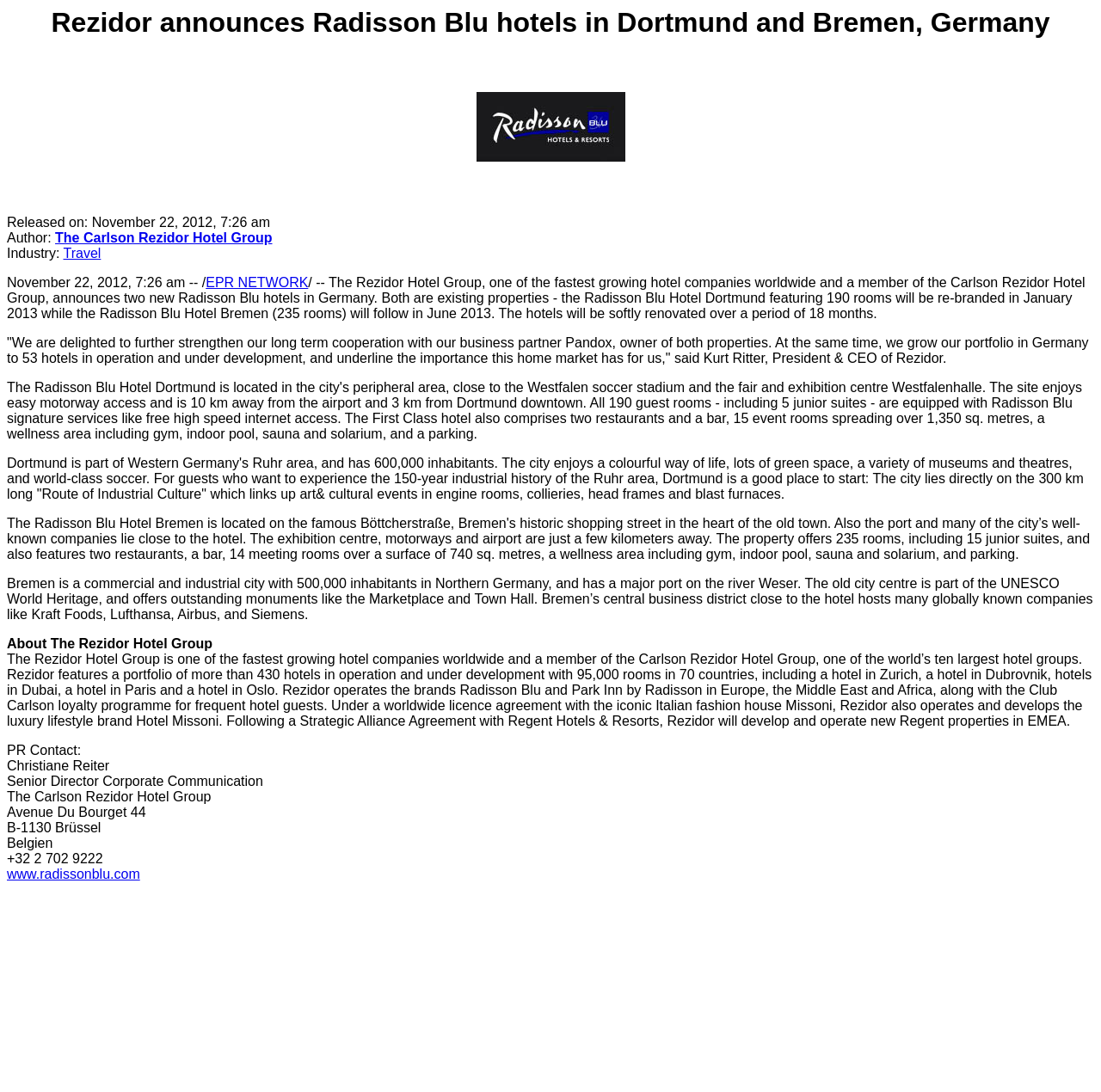Utilize the details in the image to give a detailed response to the question: What is the name of the city with 500,000 inhabitants in Northern Germany?

I found the answer by reading the text that describes the city, which is located in the middle of the webpage with a bounding box coordinate of [0.006, 0.528, 0.993, 0.569]. The text states that the city has 500,000 inhabitants and is located in Northern Germany, and its name is Bremen.